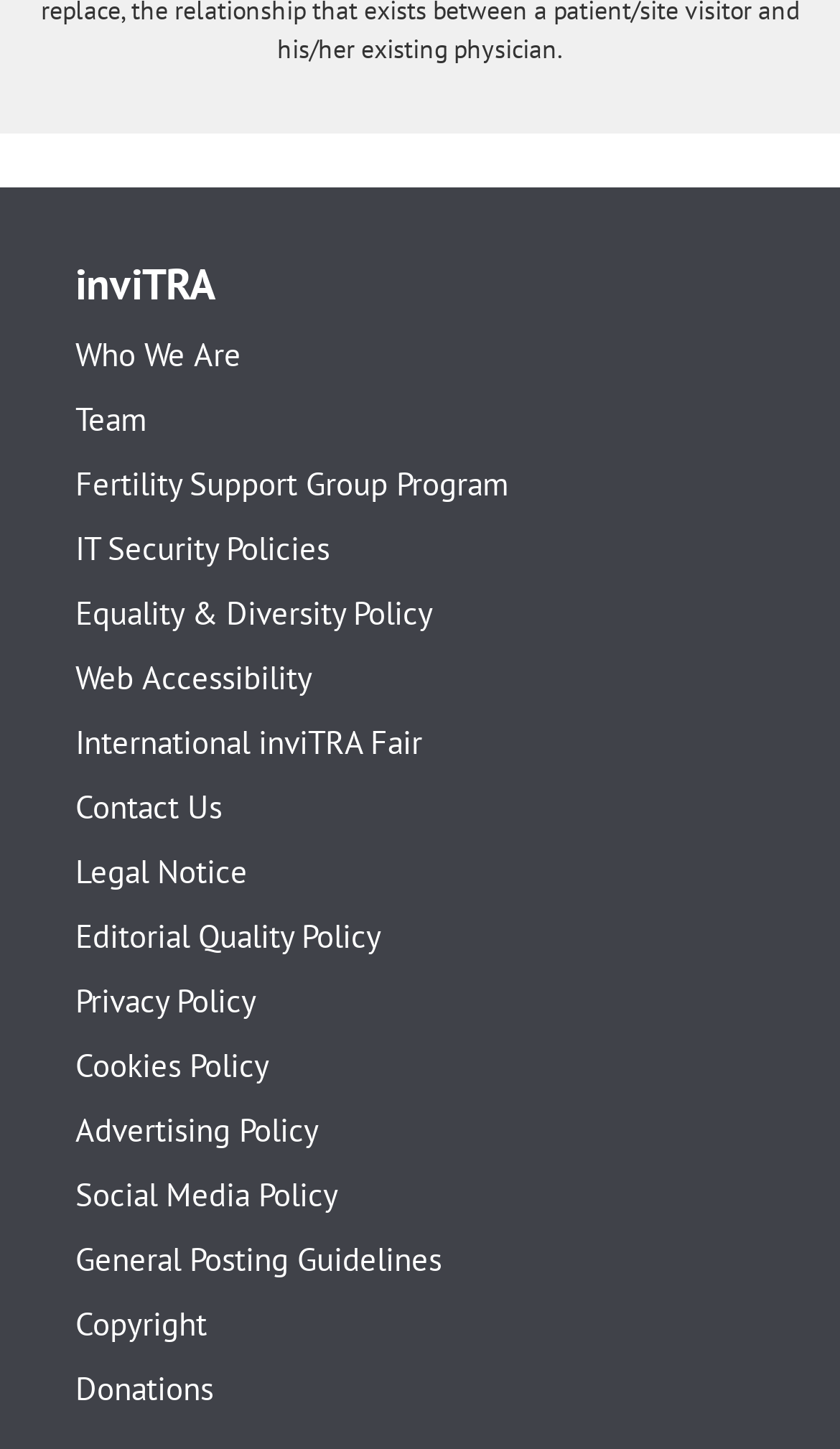How many policy-related links are there?
Based on the visual, give a brief answer using one word or a short phrase.

7